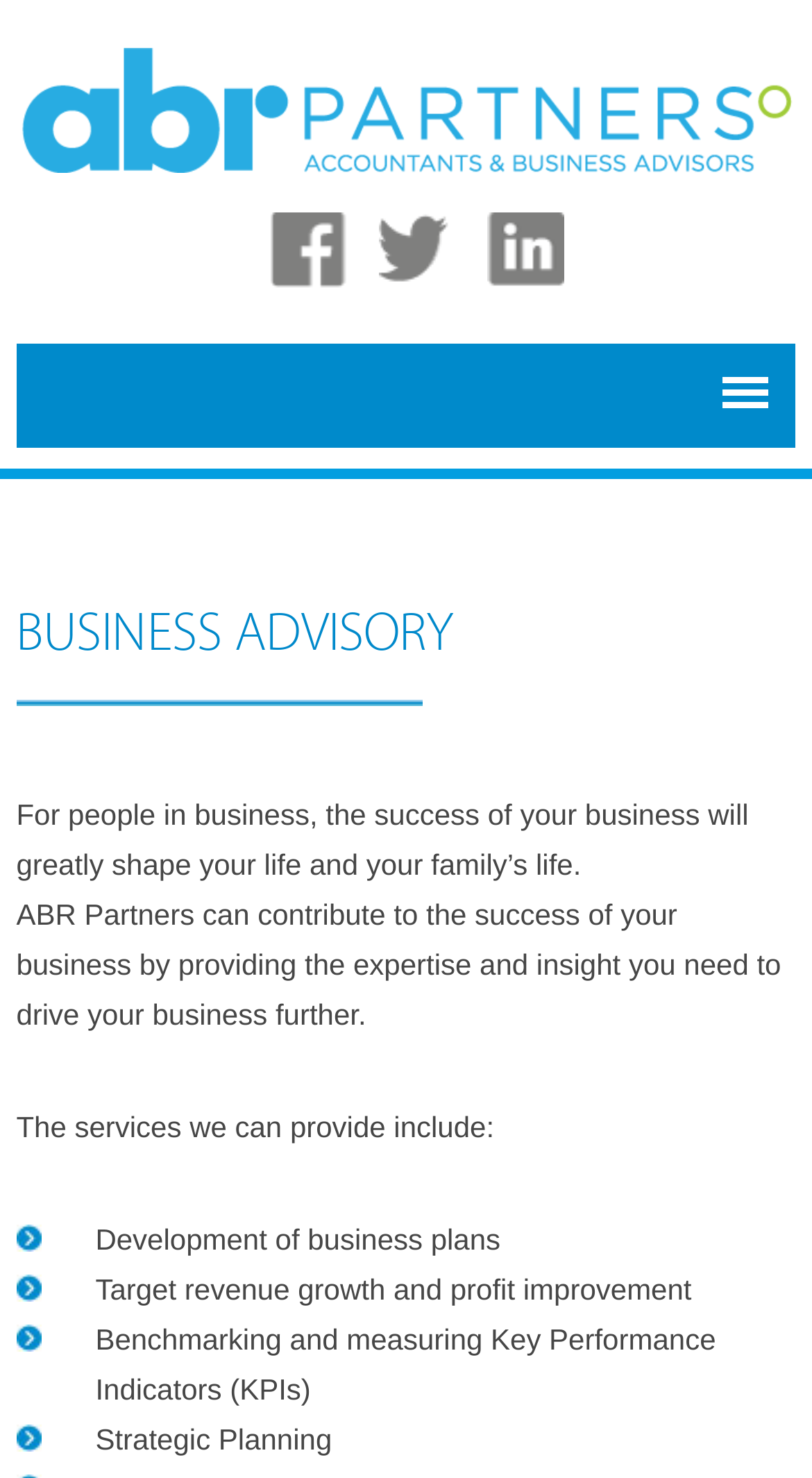Examine the image carefully and respond to the question with a detailed answer: 
What type of service is provided by ABR Partners?

Based on the webpage, ABR Partners provides business advisory services, which include development of business plans, target revenue growth and profit improvement, benchmarking and measuring Key Performance Indicators (KPIs), and strategic planning.